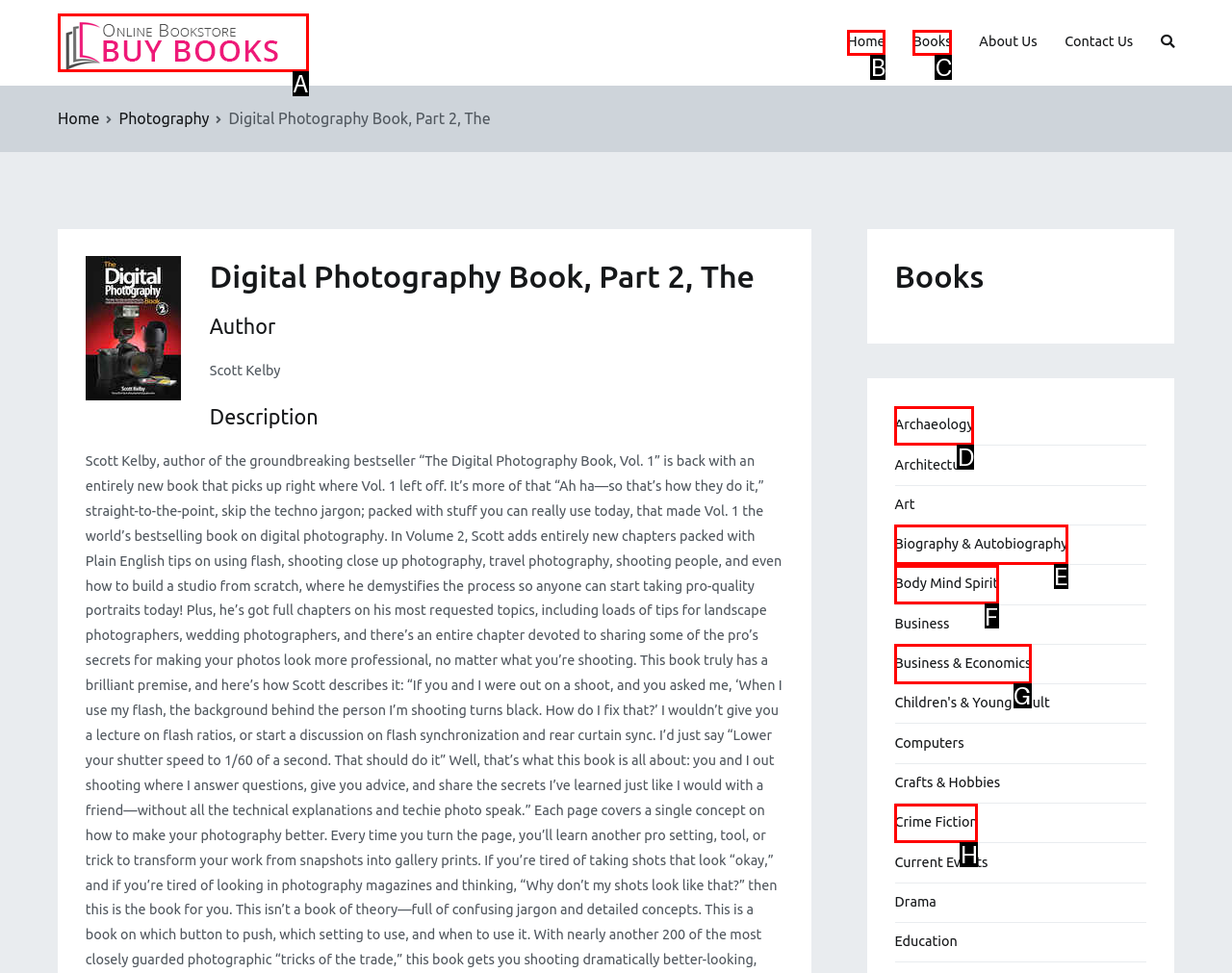Select the letter of the HTML element that best fits the description: alt="Anjani Associates"
Answer with the corresponding letter from the provided choices.

None